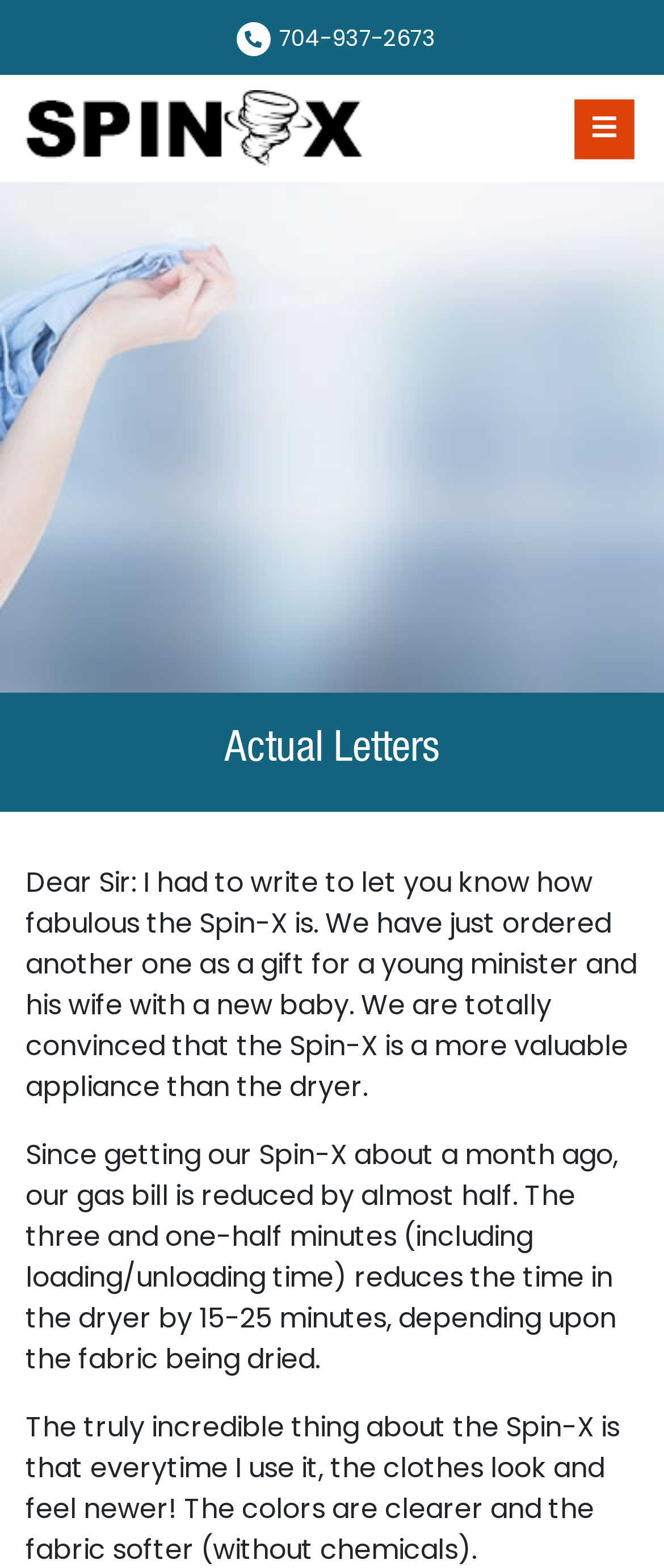How long does it take to use the Spin-X?
From the screenshot, provide a brief answer in one word or phrase.

3.5 minutes